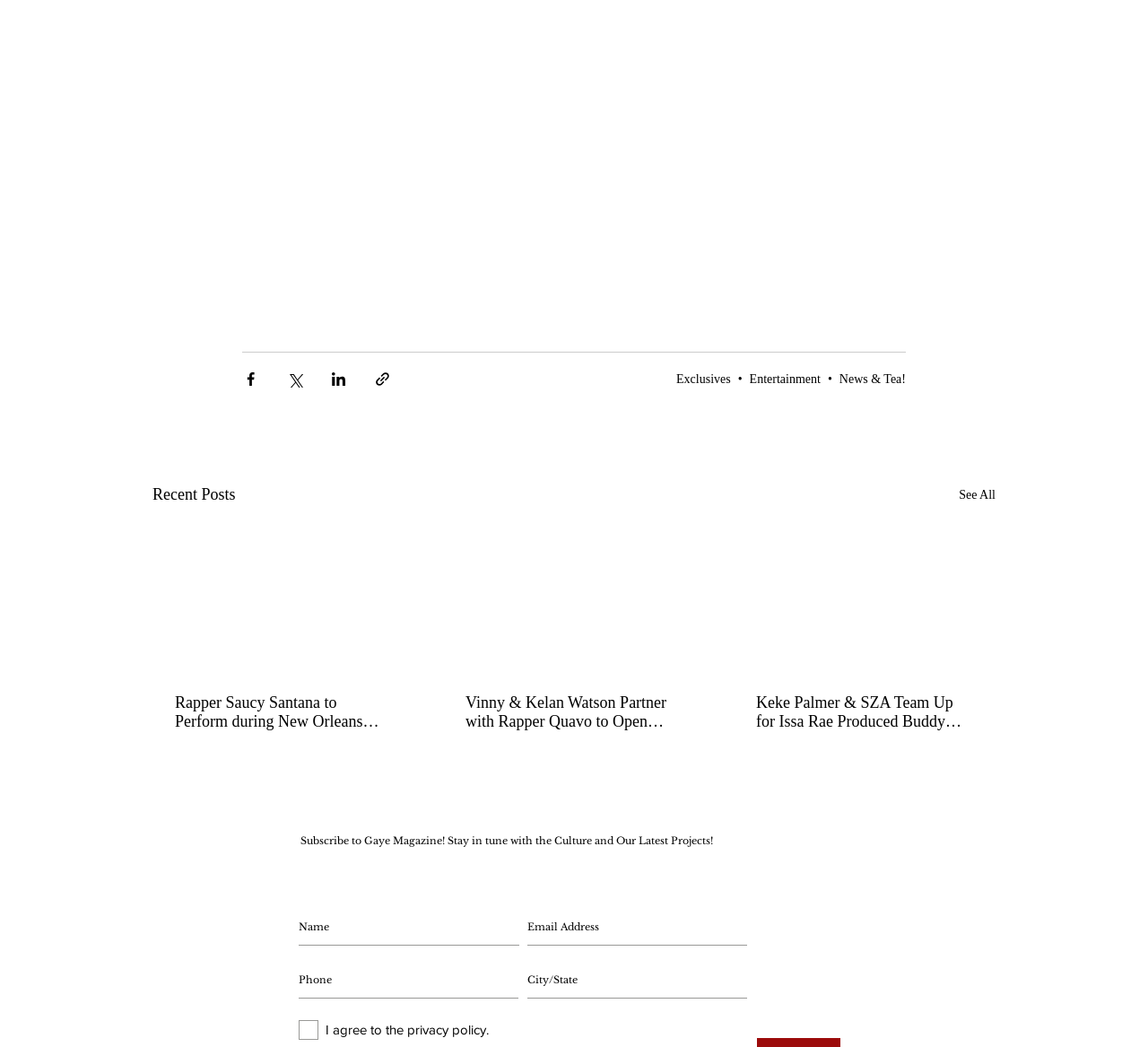Answer this question in one word or a short phrase: What is the purpose of the 'Social Bar' at the bottom?

Access social media